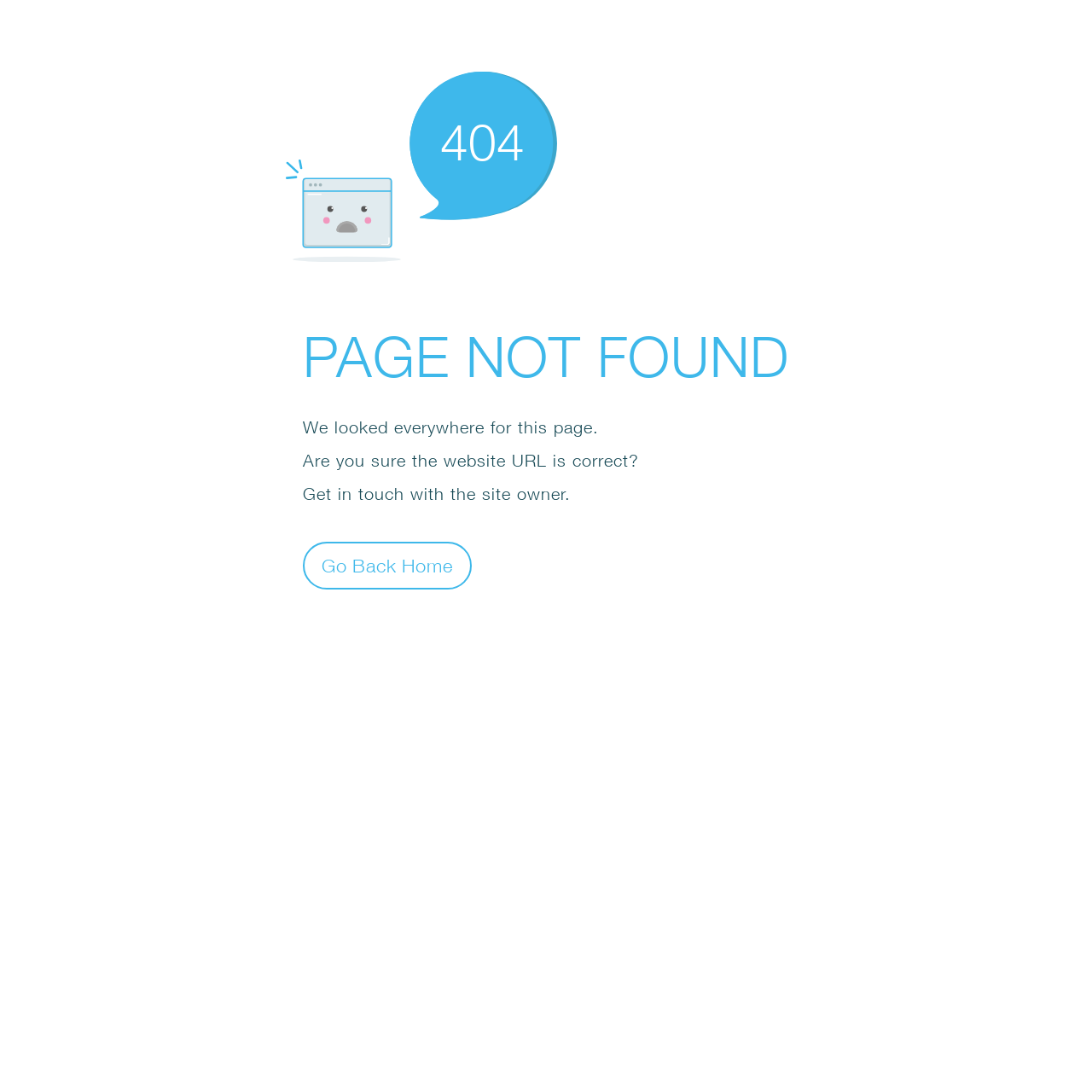Analyze the image and answer the question with as much detail as possible: 
What is the suggested action?

The suggested action is displayed as a static text 'Get in touch with the site owner.' which is a sibling of the static text 'Are you sure the website URL is correct?' and it is positioned vertically above the button 'Go Back Home'.